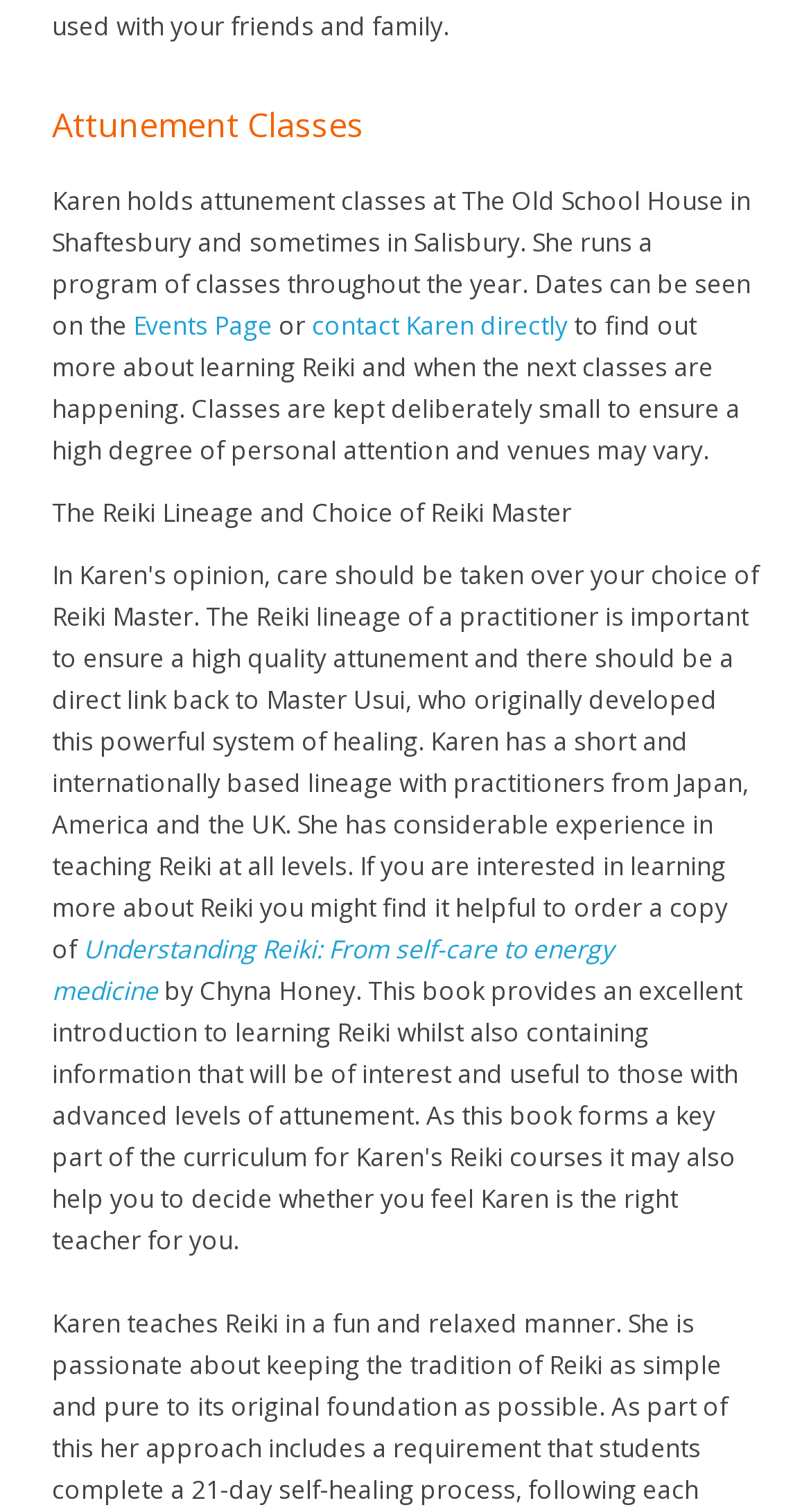Use a single word or phrase to answer the question:
How can I find out more about learning Reiki?

Contact Karen directly